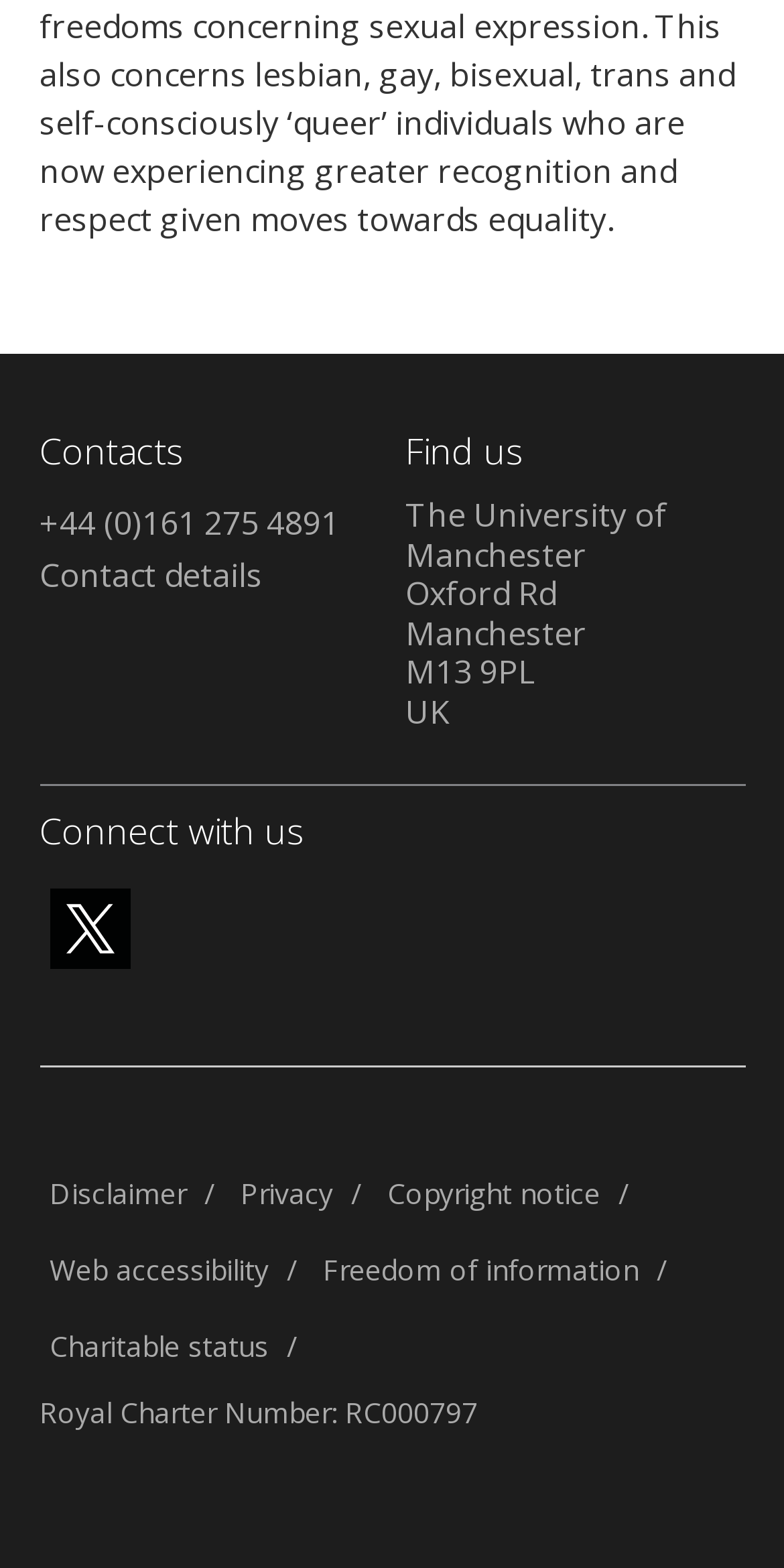Find and specify the bounding box coordinates that correspond to the clickable region for the instruction: "Read Data Protection Declaration".

None